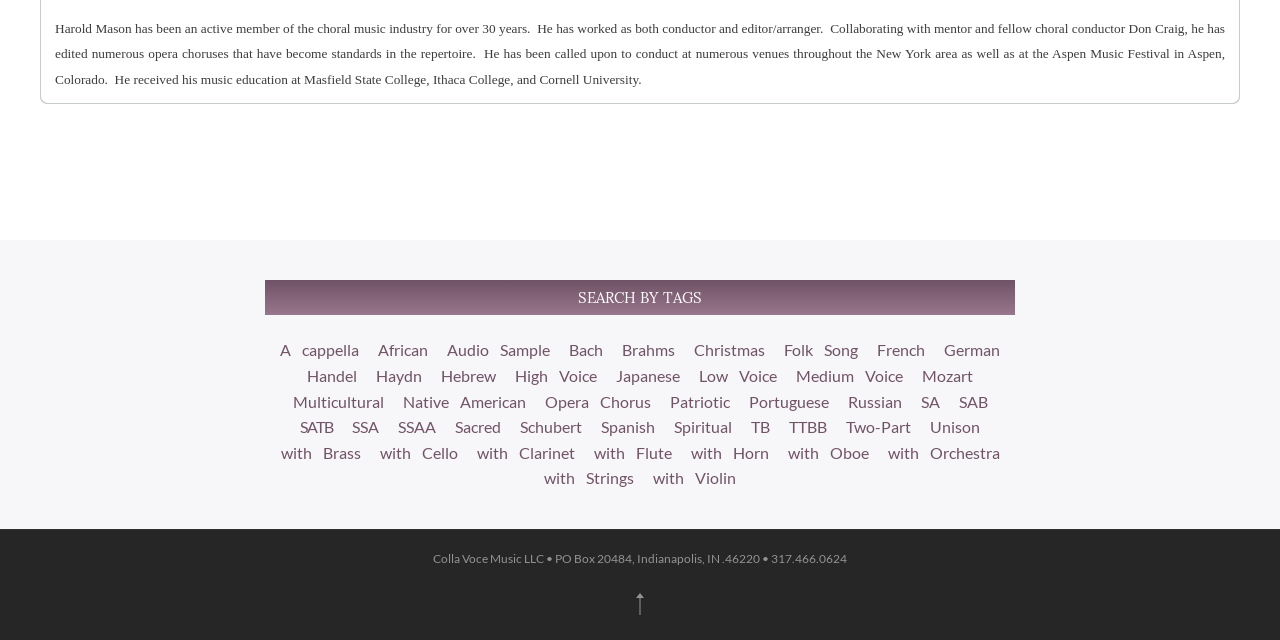For the following element description, predict the bounding box coordinates in the format (top-left x, top-left y, bottom-right x, bottom-right y). All values should be floating point numbers between 0 and 1. Description: with Orchestra

[0.69, 0.689, 0.784, 0.725]